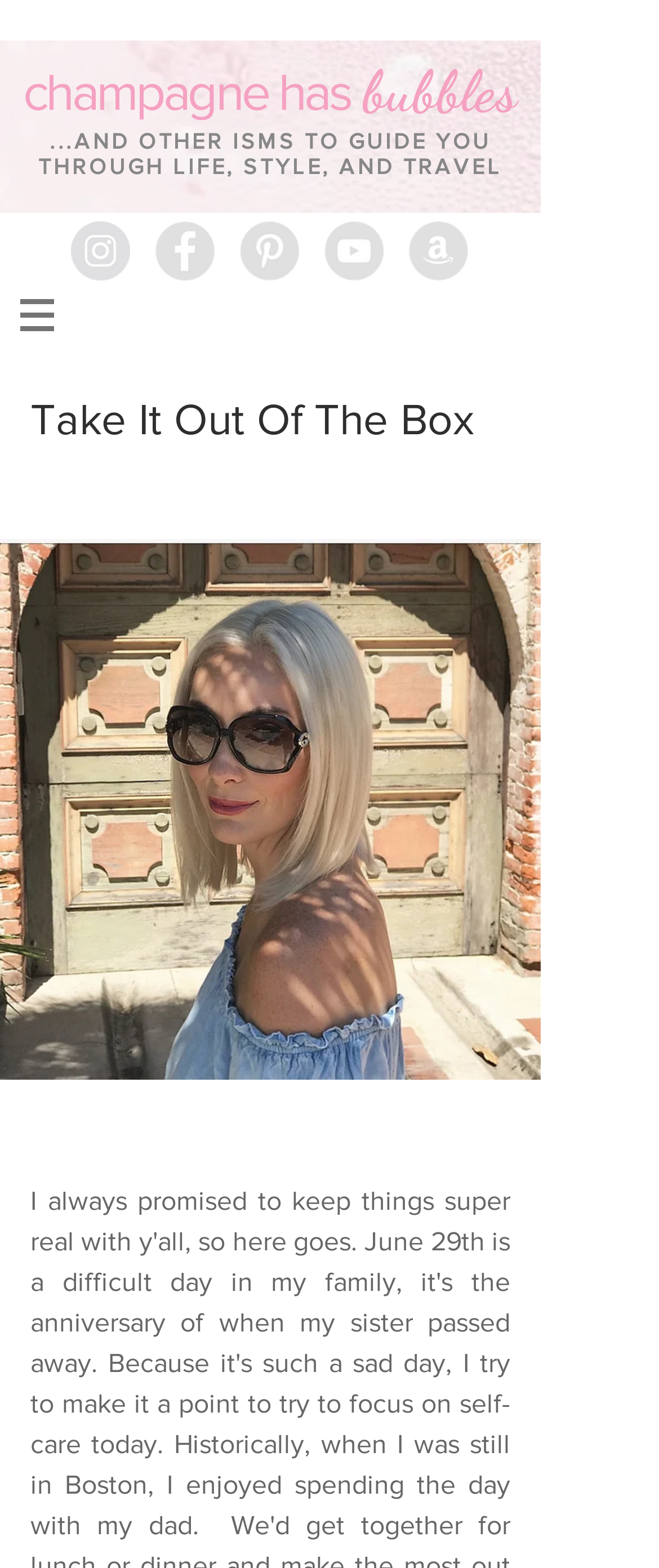What is the first word of the main heading?
Look at the image and respond to the question as thoroughly as possible.

The main heading is located below the navigation element and social media links. It says 'champagne has bubbles', so the first word is 'champagne'.